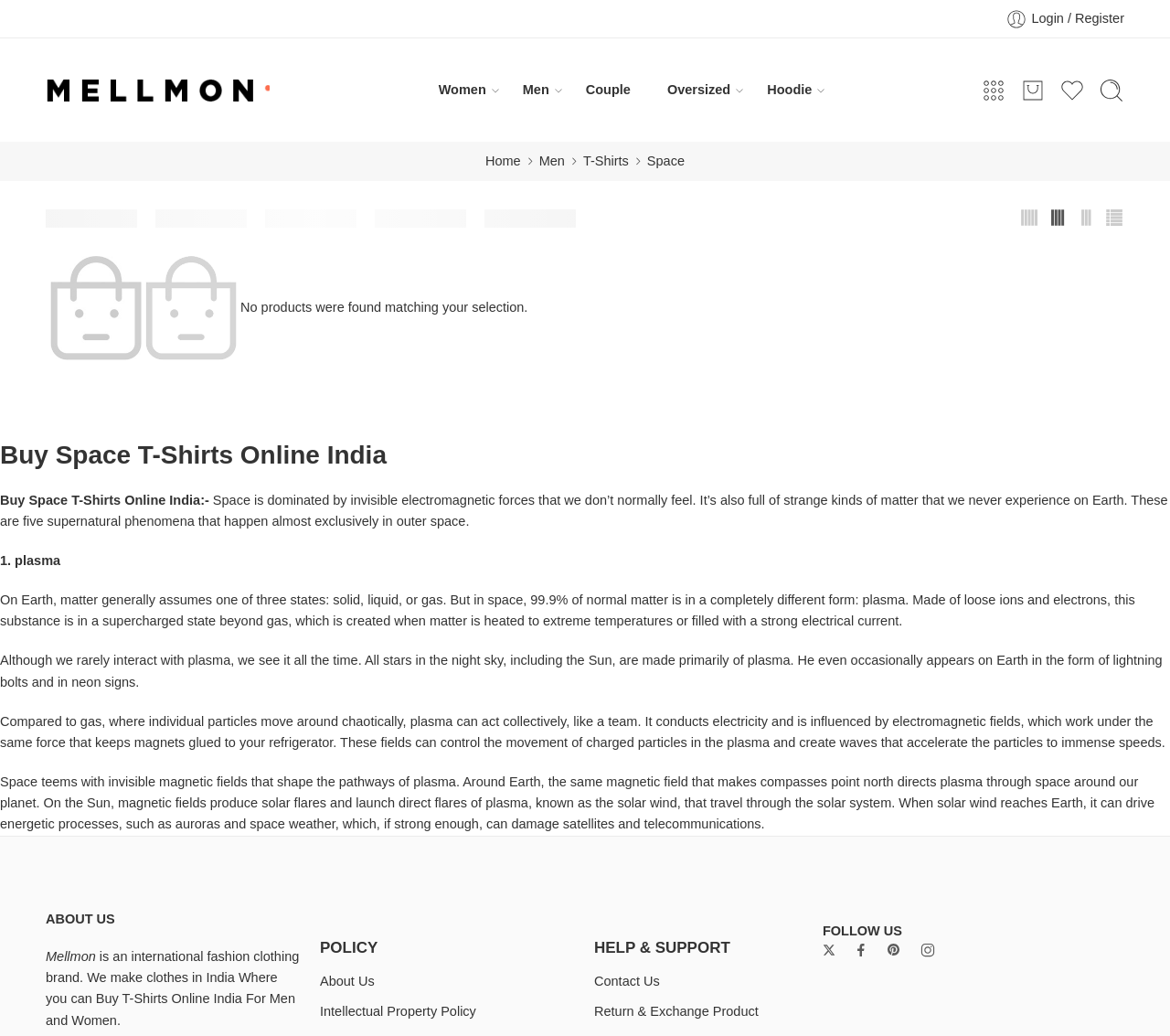Please specify the bounding box coordinates for the clickable region that will help you carry out the instruction: "Search for products".

[0.939, 0.075, 0.961, 0.099]